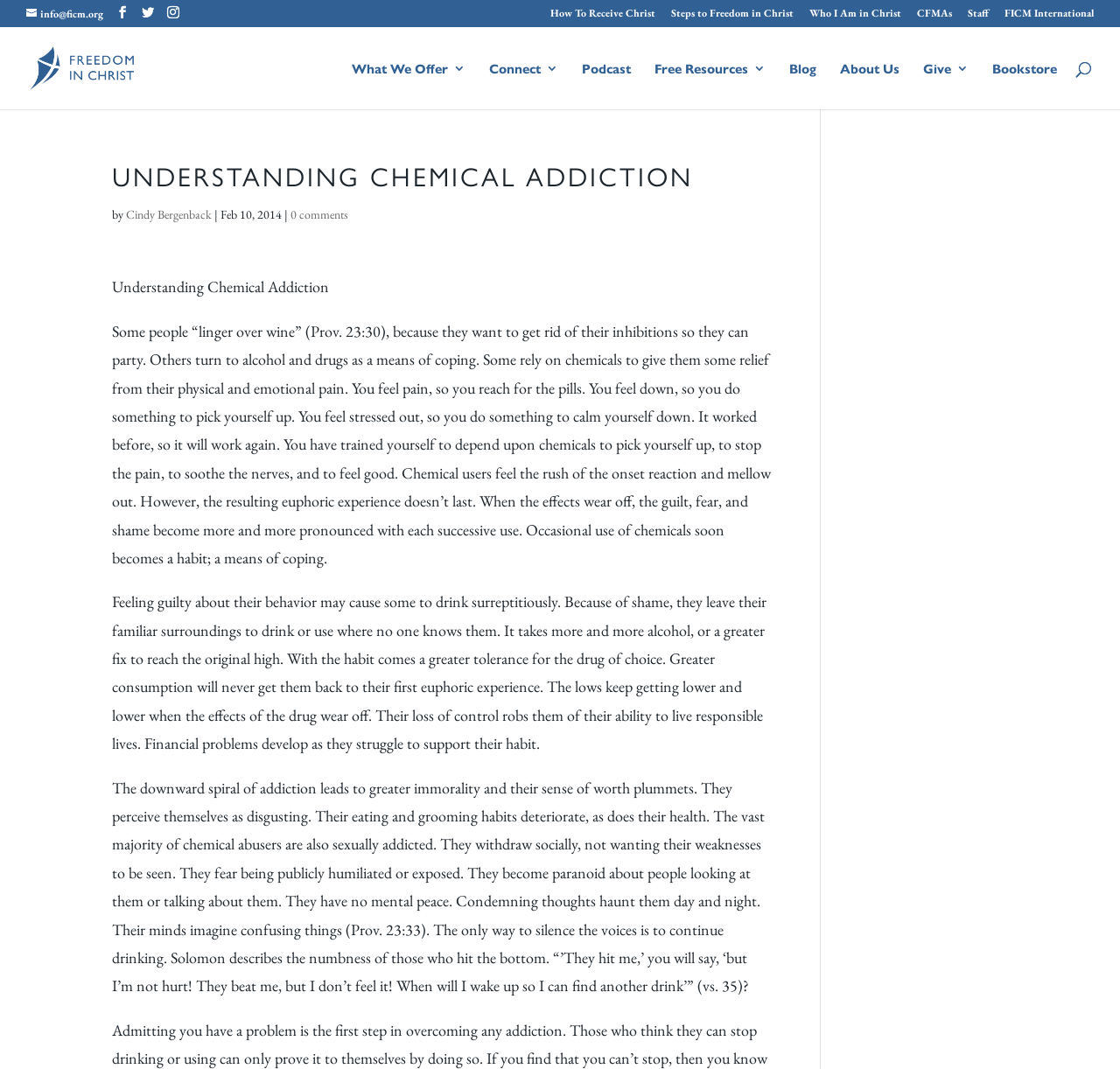Please determine the bounding box coordinates for the UI element described here. Use the format (top-left x, top-left y, bottom-right x, bottom-right y) with values bounded between 0 and 1: Who I Am in Christ

[0.723, 0.007, 0.805, 0.025]